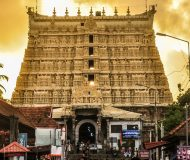What is the significance of the Padmanabhaswamy Temple?
Answer the question with as much detail as possible.

The caption highlights the bustling activity of devotees and visitors in the foreground, emphasizing the temple's significance as a major pilgrimage site, which suggests that the temple is an important destination for religious travelers and devotees.